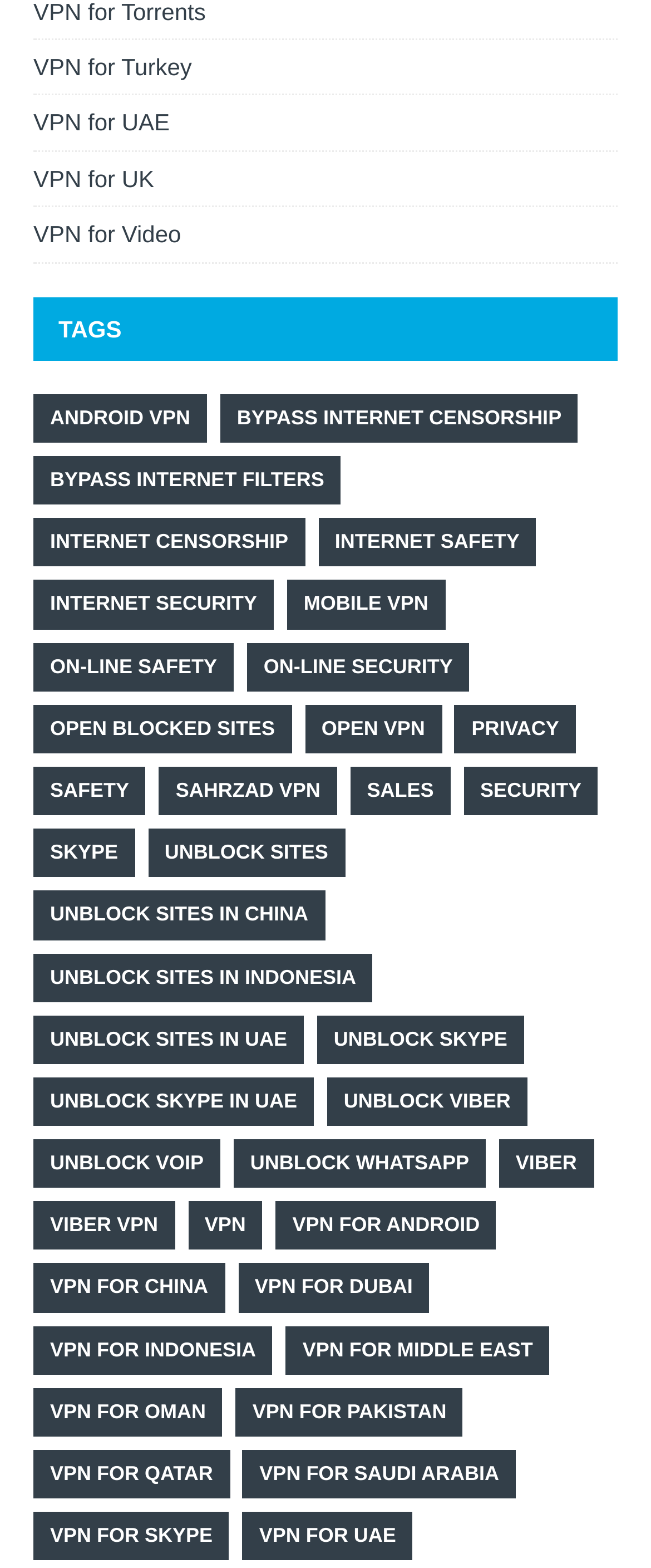Please determine the bounding box coordinates of the clickable area required to carry out the following instruction: "Explore the 'User Experiments' category". The coordinates must be four float numbers between 0 and 1, represented as [left, top, right, bottom].

None